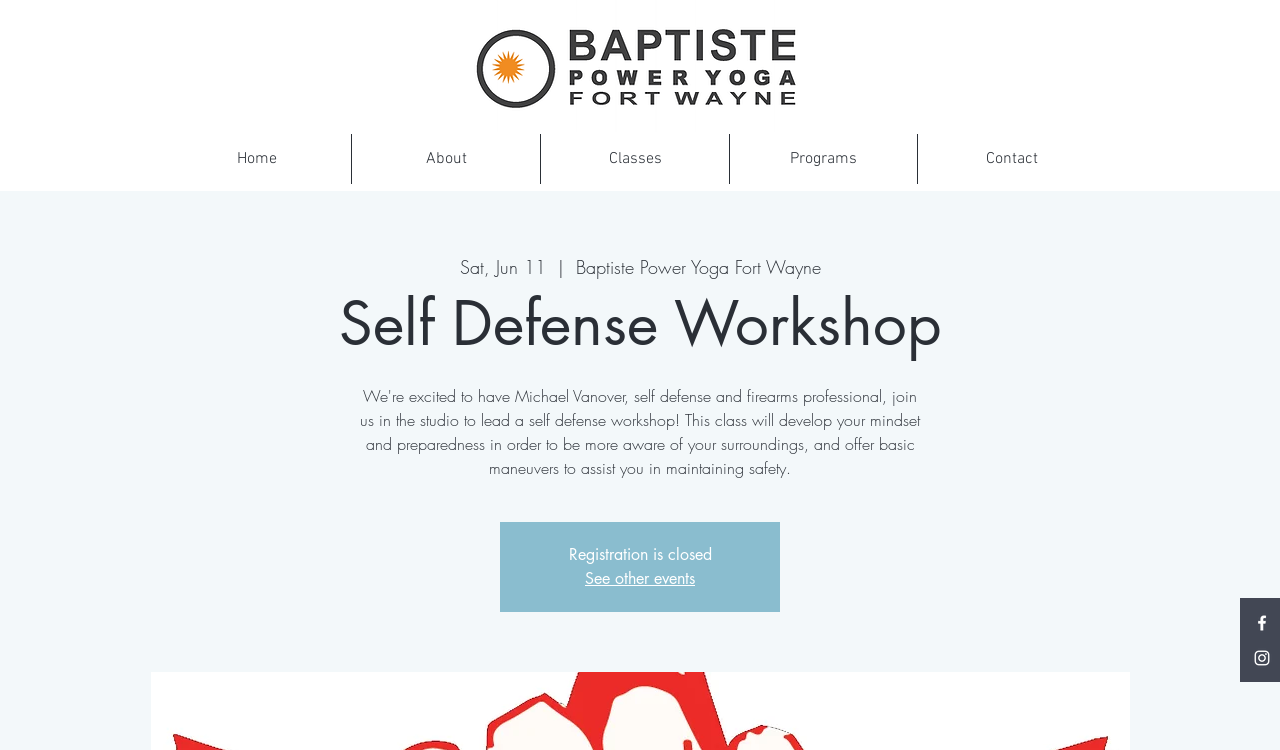Based on the element description "Classes", predict the bounding box coordinates of the UI element.

[0.423, 0.179, 0.57, 0.245]